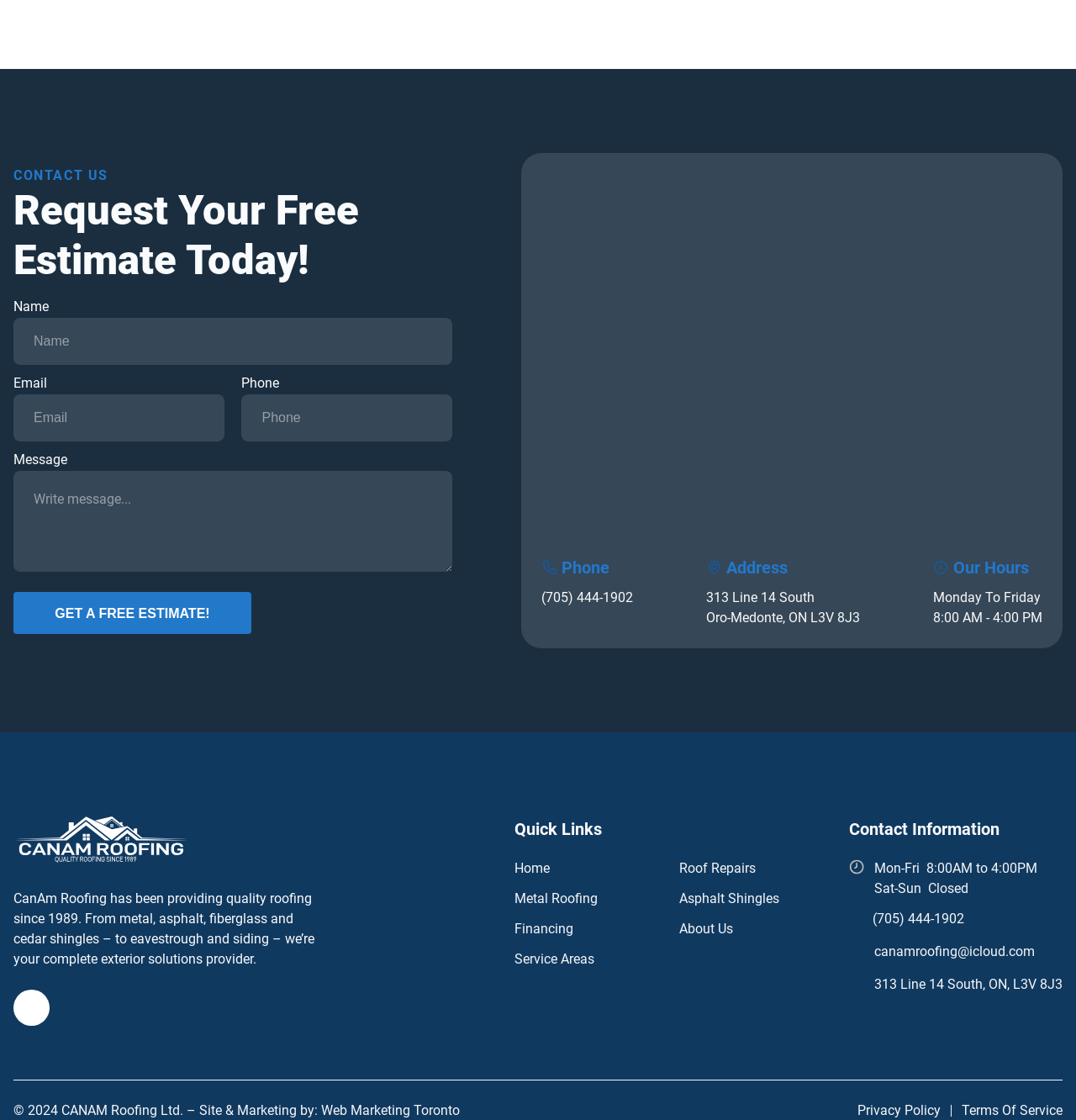Identify the bounding box coordinates of the clickable region necessary to fulfill the following instruction: "Go back to home". The bounding box coordinates should be four float numbers between 0 and 1, i.e., [left, top, right, bottom].

[0.012, 0.729, 0.177, 0.776]